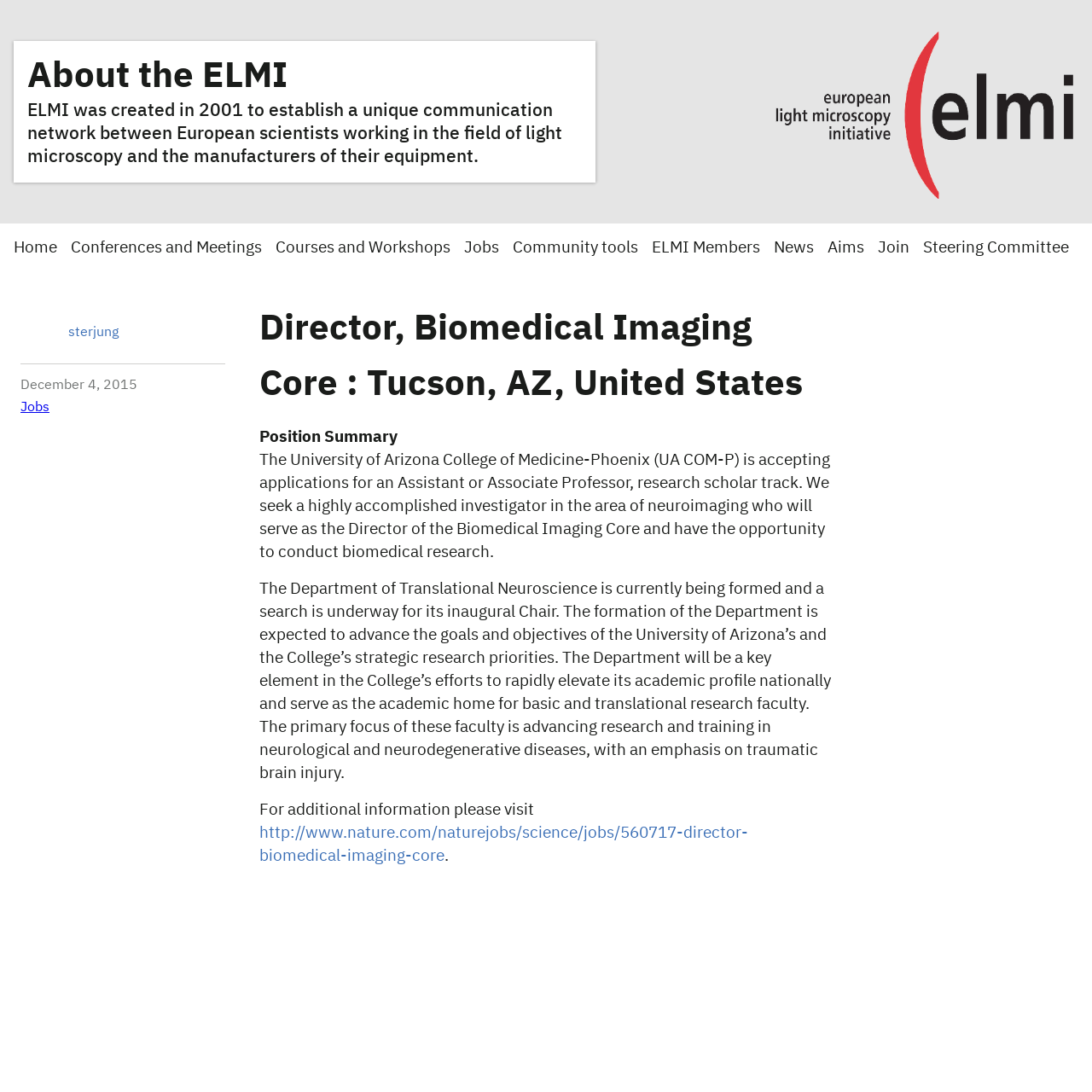Please determine the main heading text of this webpage.

About the ELMI